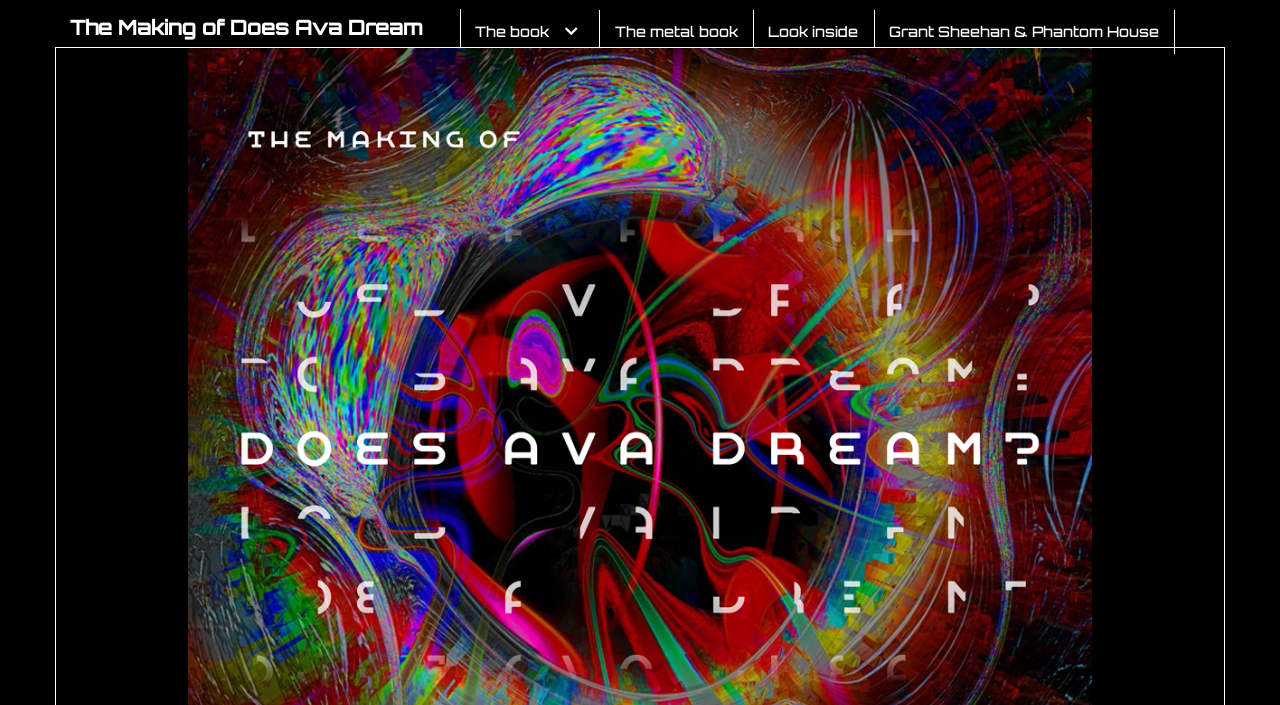What is the last menu item in the primary menu?
Refer to the image and give a detailed response to the question.

I looked at the 'Primary Menu' navigation element and found the last link, which is 'Grant Sheehan & Phantom House'. This is the last menu item in the primary menu.